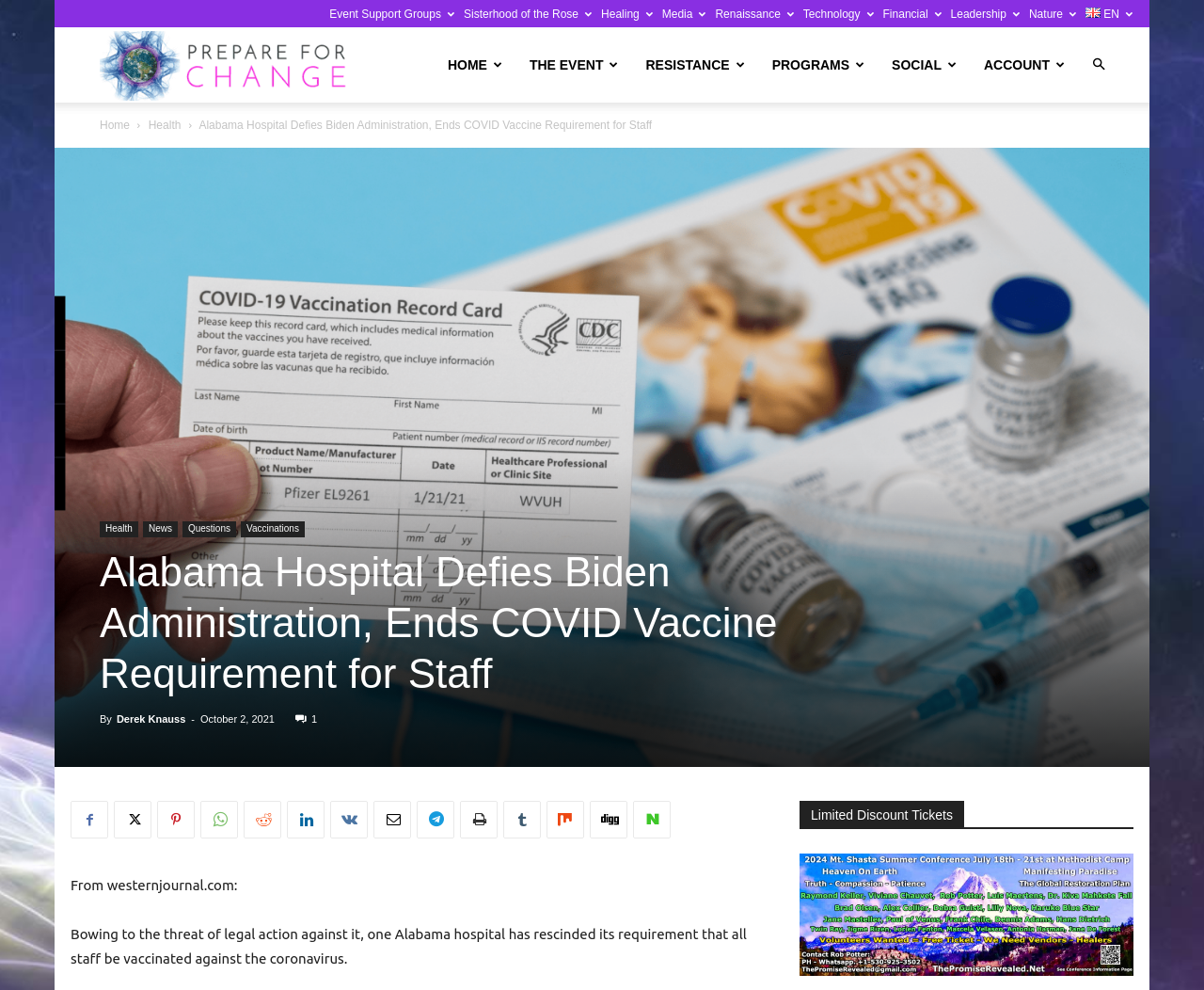Please give the bounding box coordinates of the area that should be clicked to fulfill the following instruction: "Click on Event Support Groups". The coordinates should be in the format of four float numbers from 0 to 1, i.e., [left, top, right, bottom].

[0.274, 0.008, 0.377, 0.021]